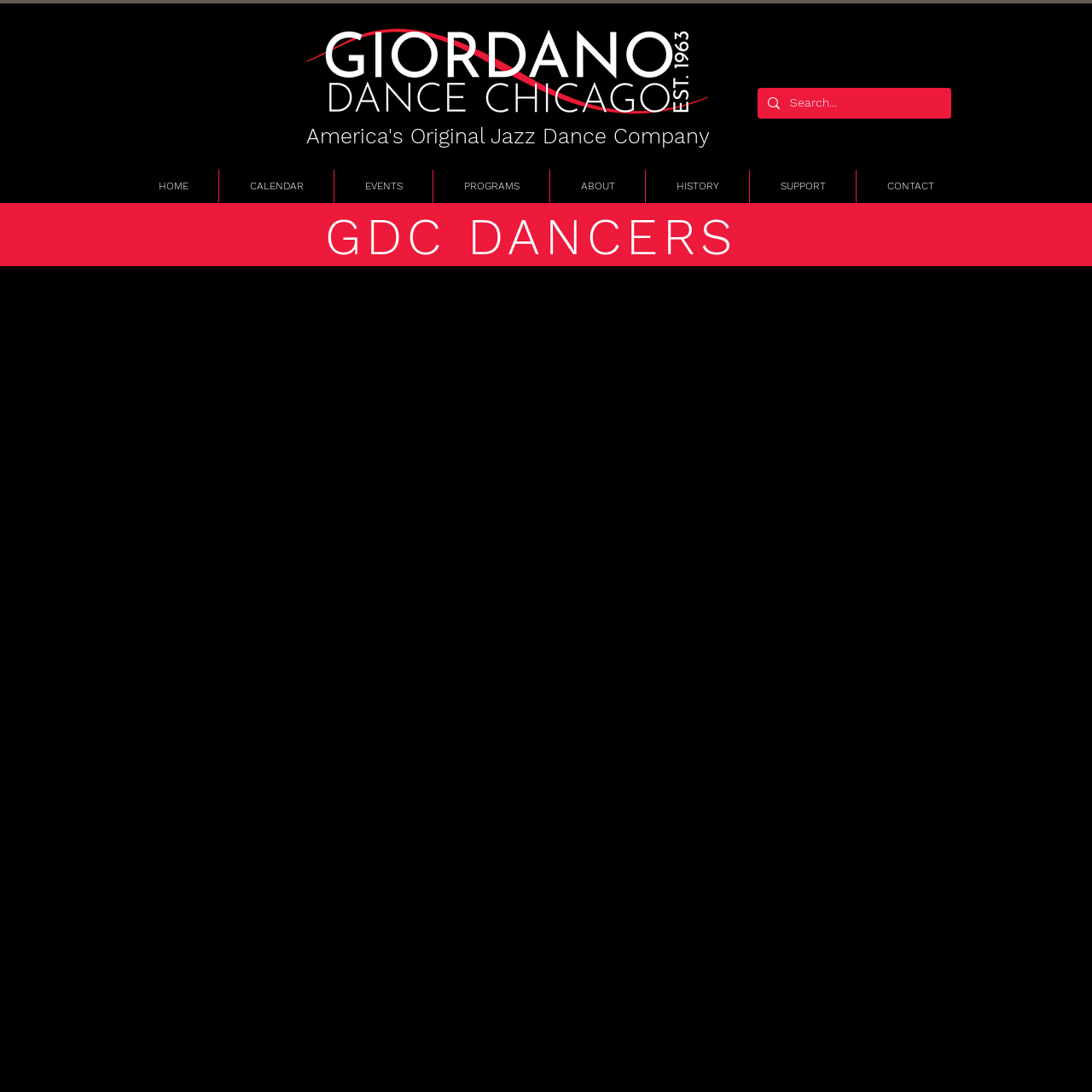Identify the coordinates of the bounding box for the element that must be clicked to accomplish the instruction: "Contact the company".

[0.784, 0.155, 0.883, 0.186]